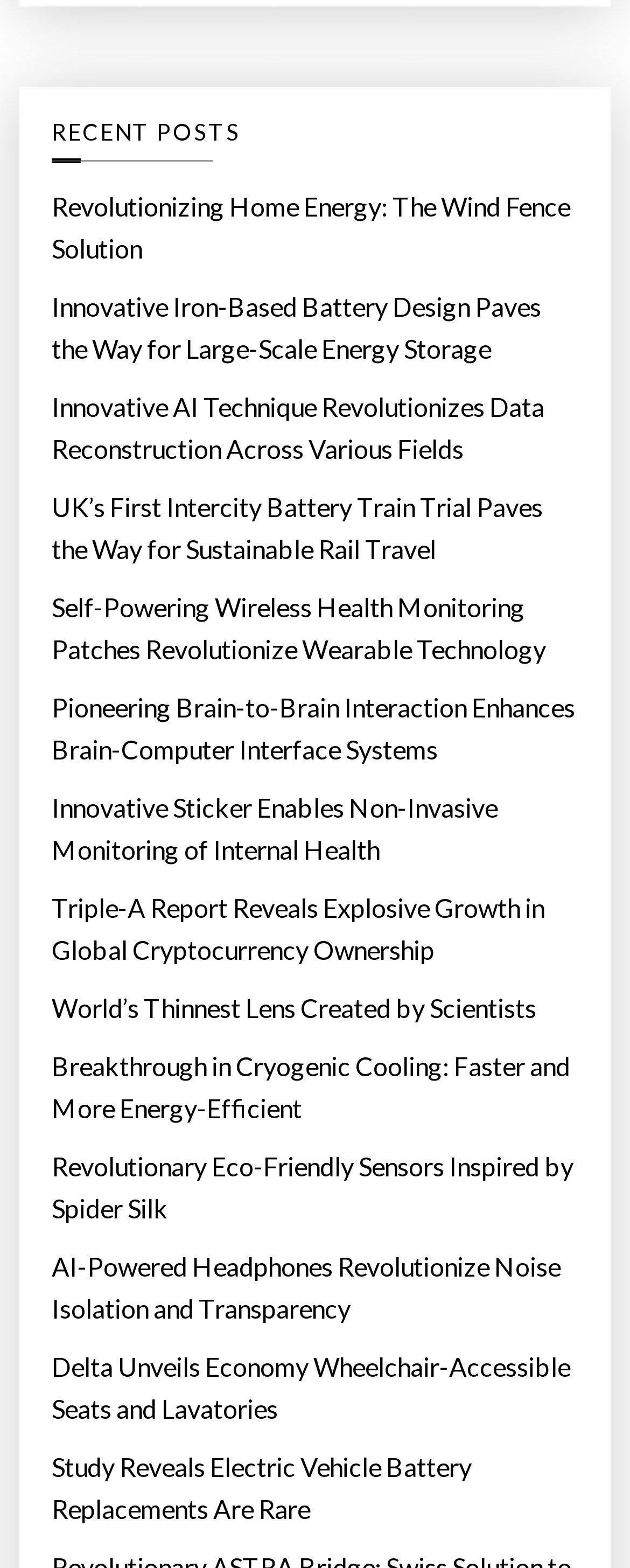Based on the image, please elaborate on the answer to the following question:
What is the theme of the posts?

After analyzing the titles of the posts, I noticed that they are all related to scientific breakthroughs, innovations, and technological advancements in various fields, such as energy, AI, and healthcare, which suggests that the theme of the posts is science and technology.